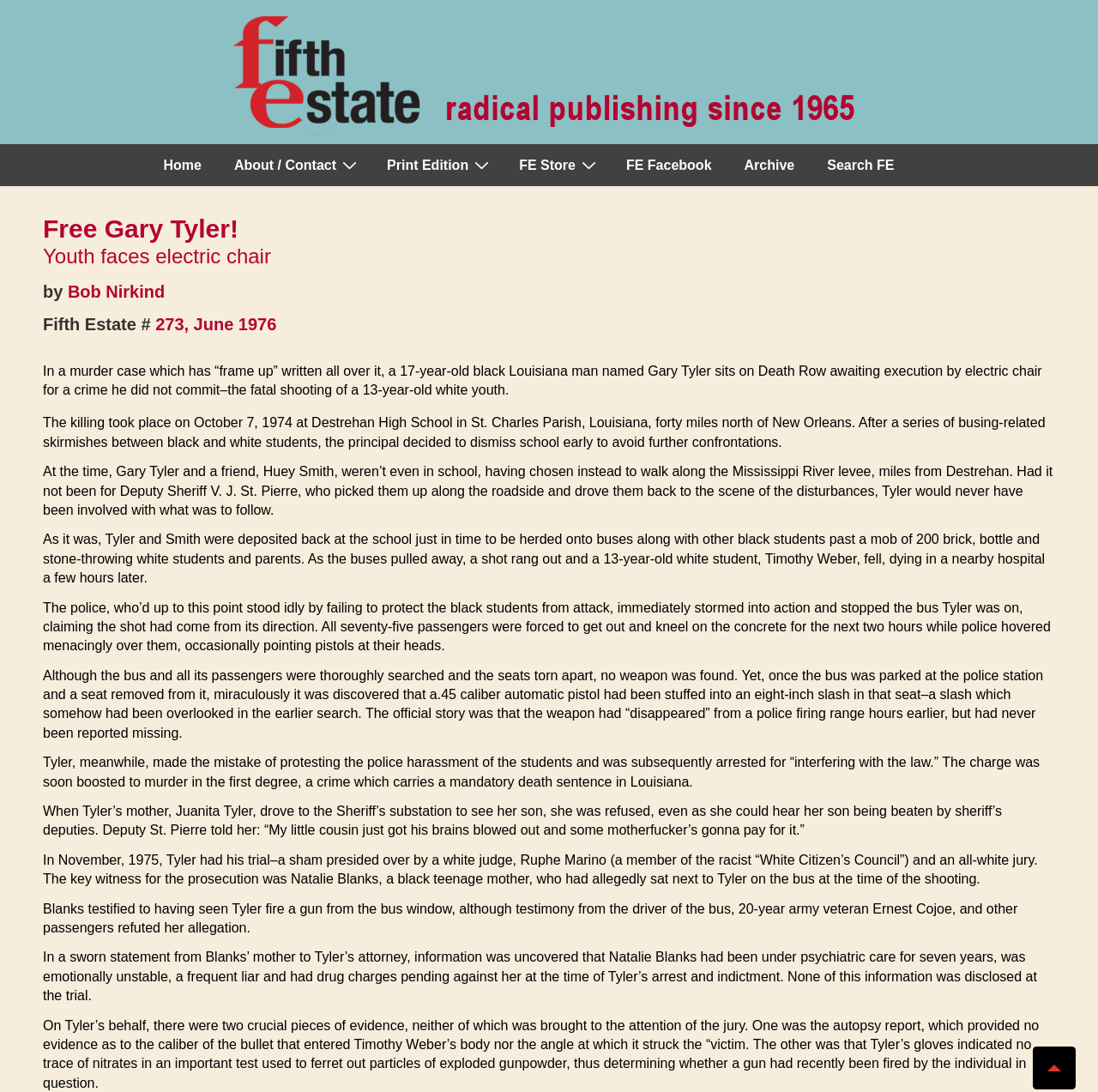Identify and extract the heading text of the webpage.

Free Gary Tyler!